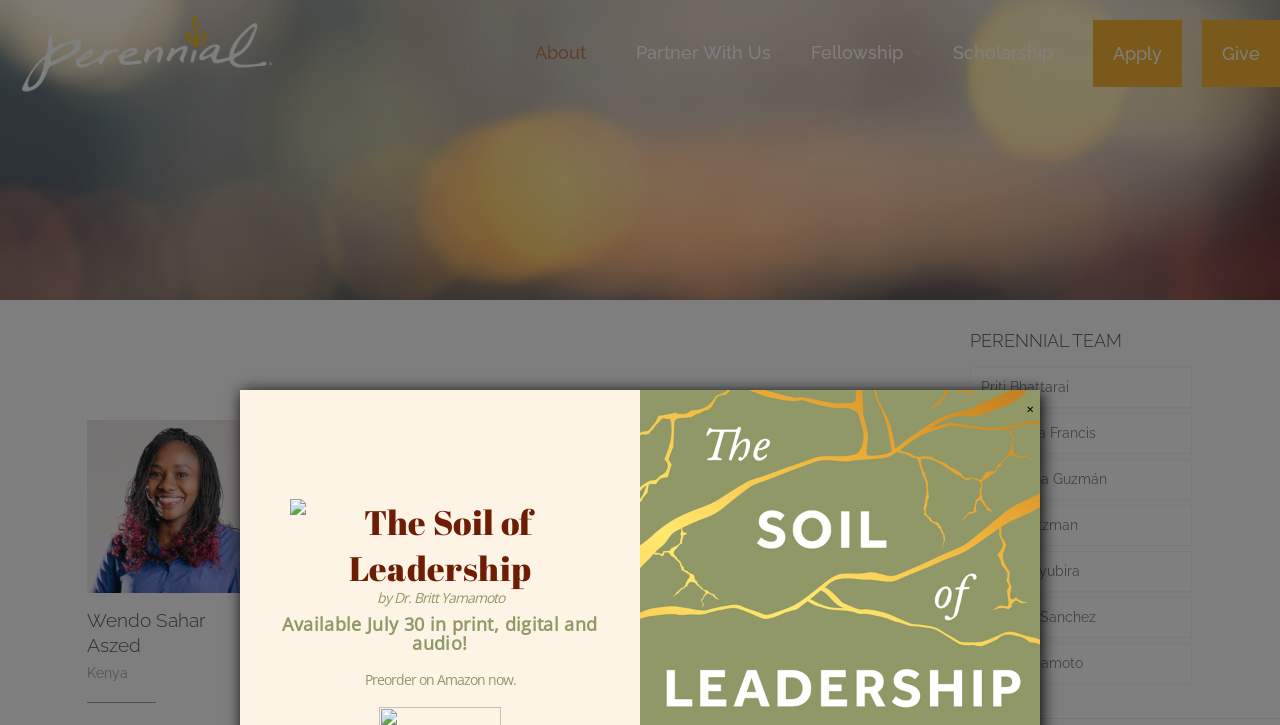Determine the bounding box coordinates of the element that should be clicked to execute the following command: "Search for a topic".

None